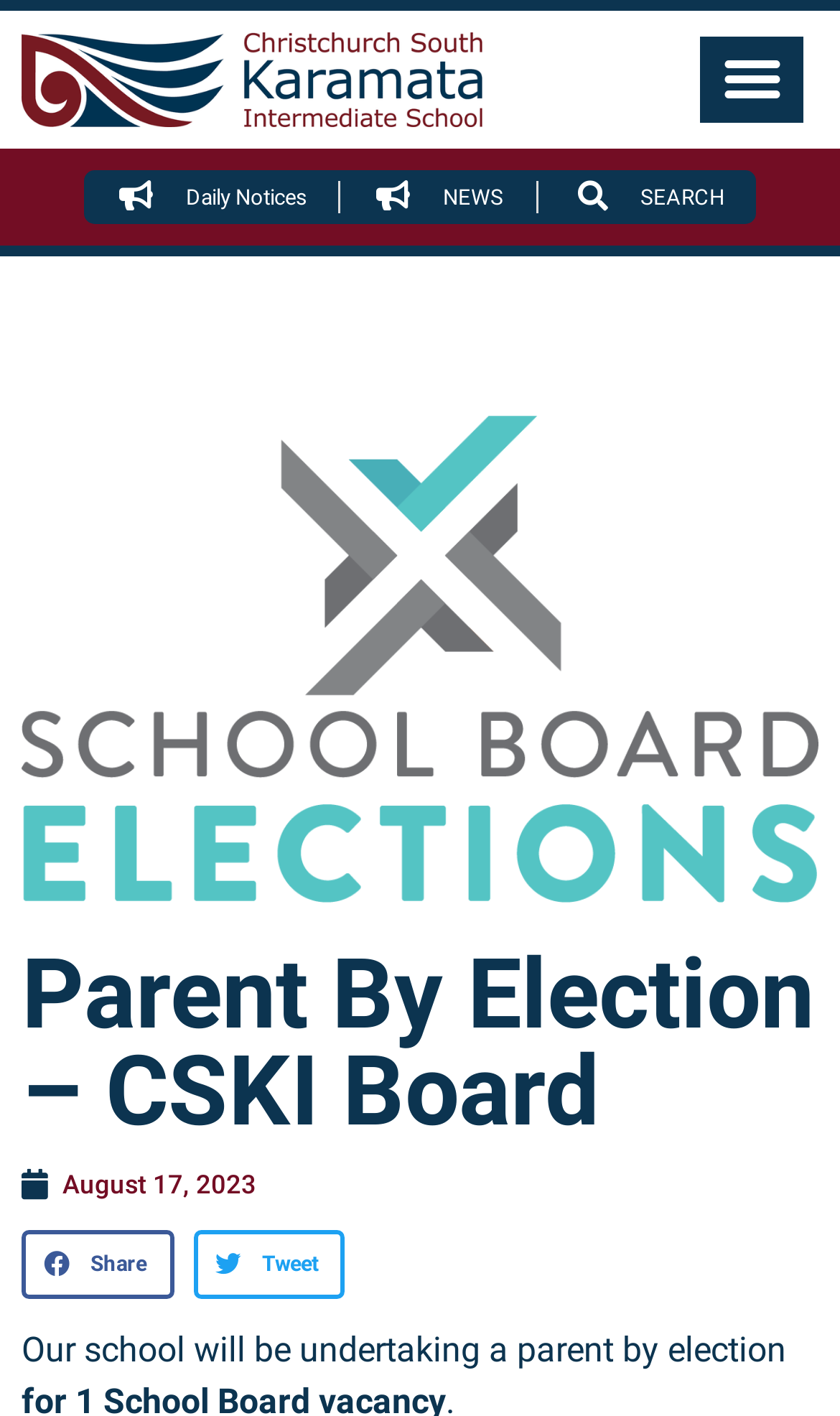From the given element description: "August 17, 2023", find the bounding box for the UI element. Provide the coordinates as four float numbers between 0 and 1, in the order [left, top, right, bottom].

[0.026, 0.823, 0.305, 0.85]